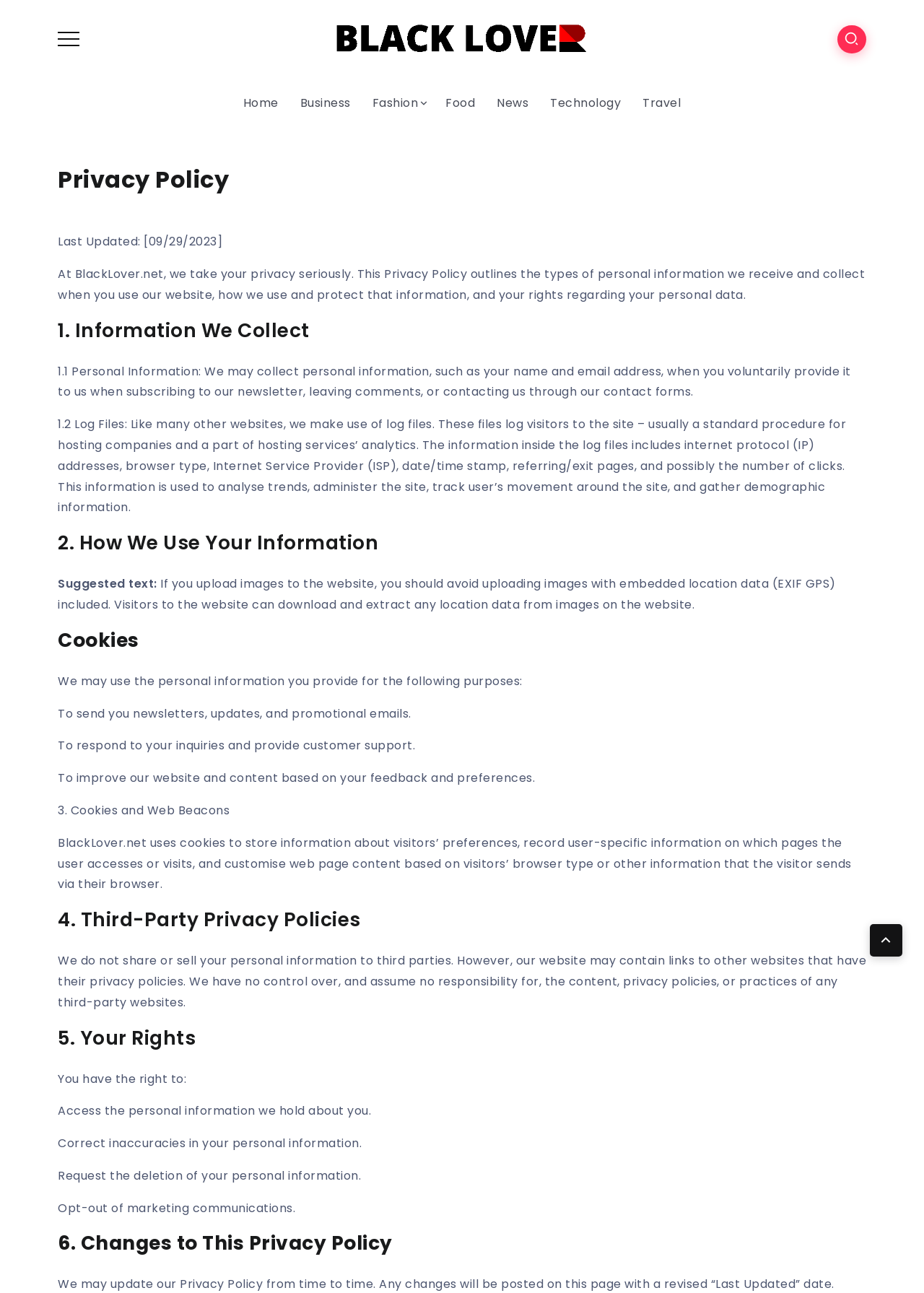Provide the bounding box coordinates of the HTML element this sentence describes: "Fashion". The bounding box coordinates consist of four float numbers between 0 and 1, i.e., [left, top, right, bottom].

[0.397, 0.071, 0.465, 0.089]